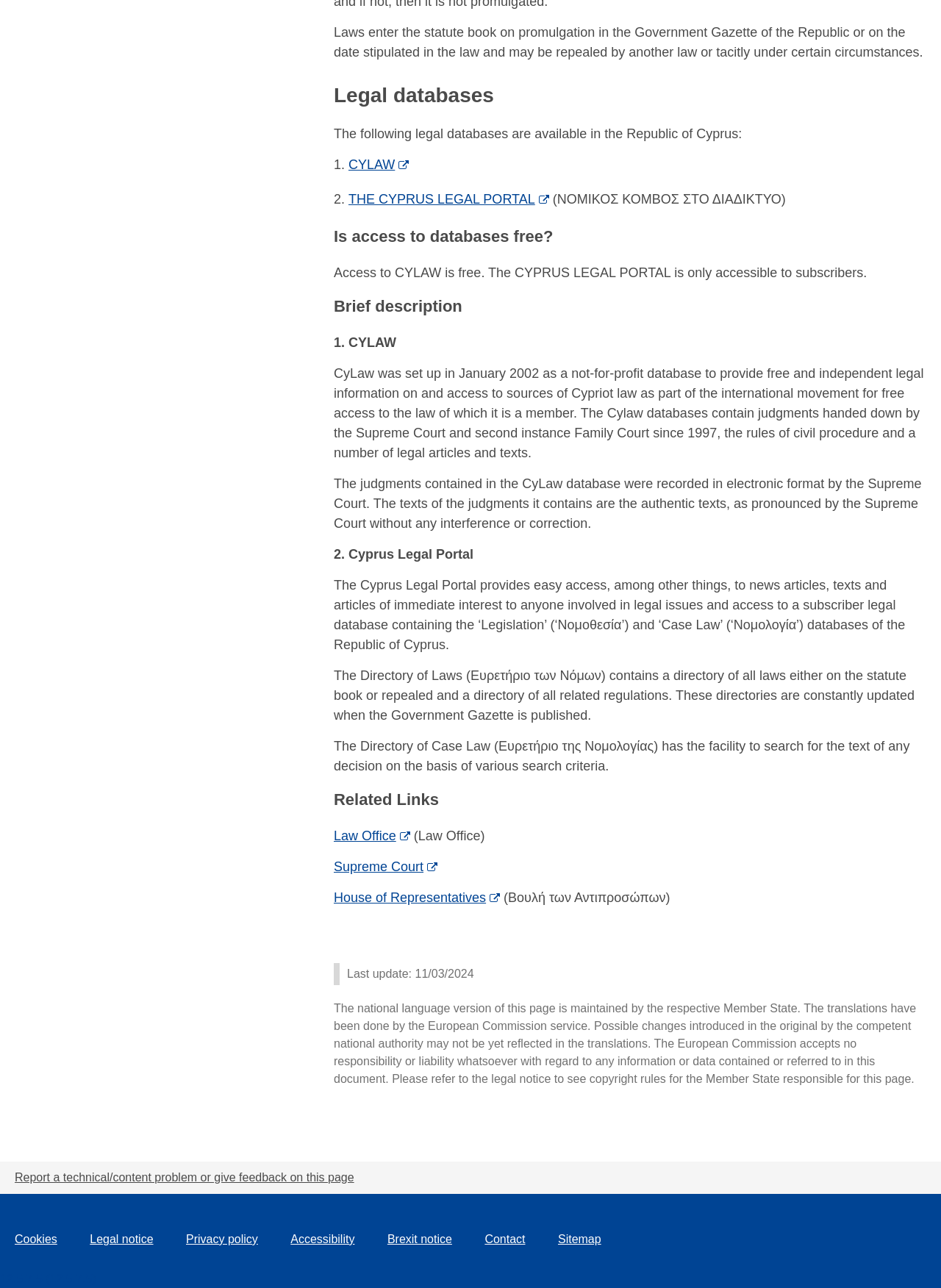Locate the bounding box for the described UI element: "Law Office". Ensure the coordinates are four float numbers between 0 and 1, formatted as [left, top, right, bottom].

[0.355, 0.641, 0.436, 0.657]